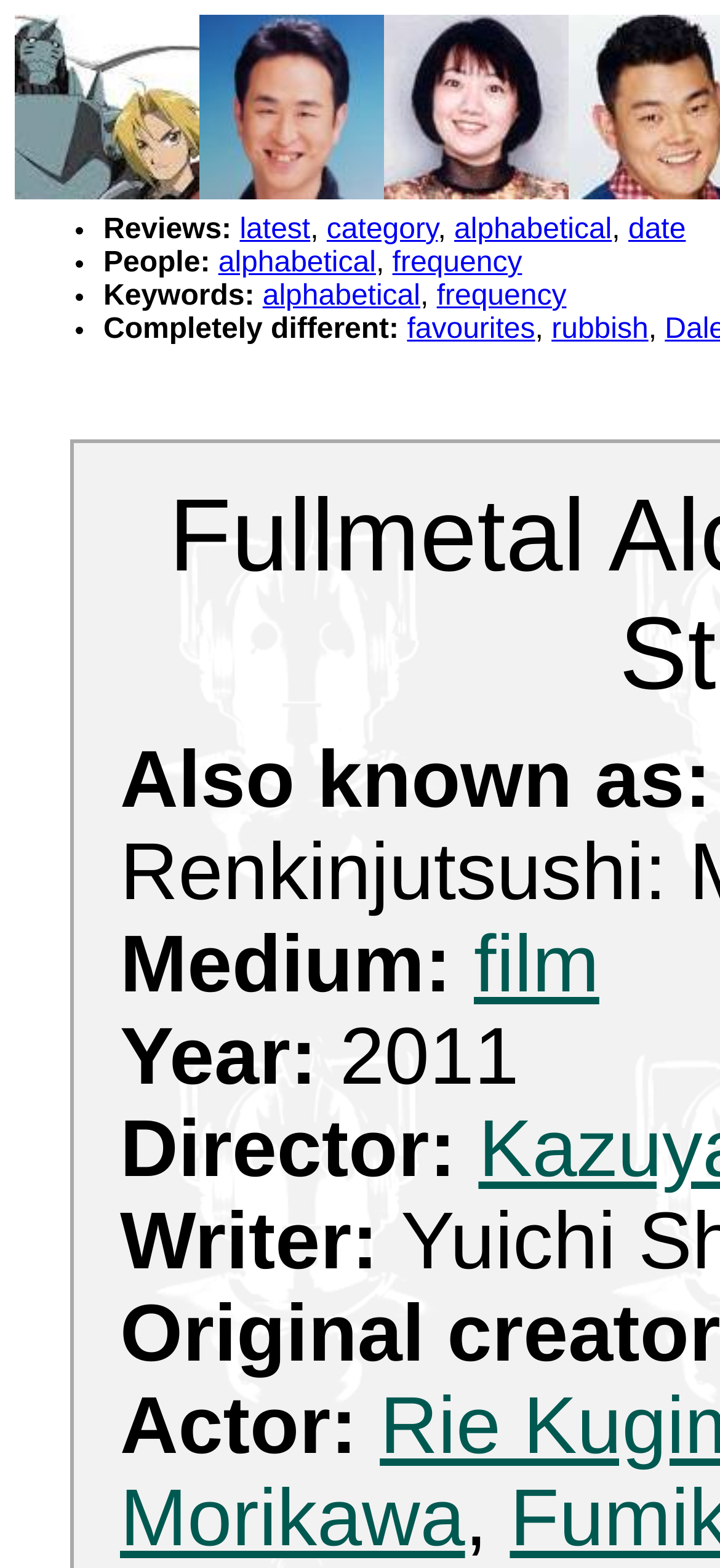Respond concisely with one word or phrase to the following query:
Who is the director of the film?

Not specified